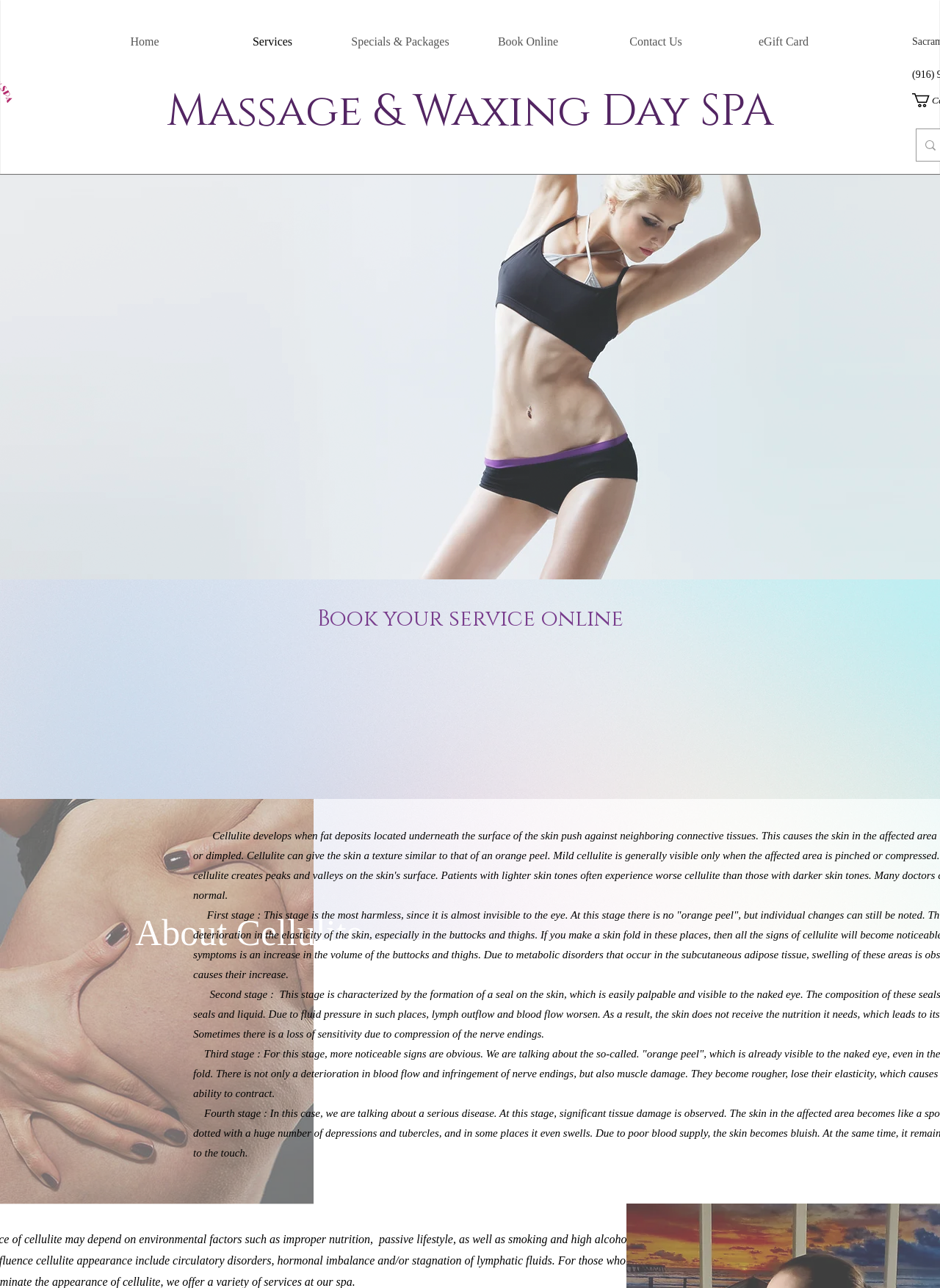What is the purpose of LPG Endermologie?
Based on the visual content, answer with a single word or a brief phrase.

Cellulite Reduction